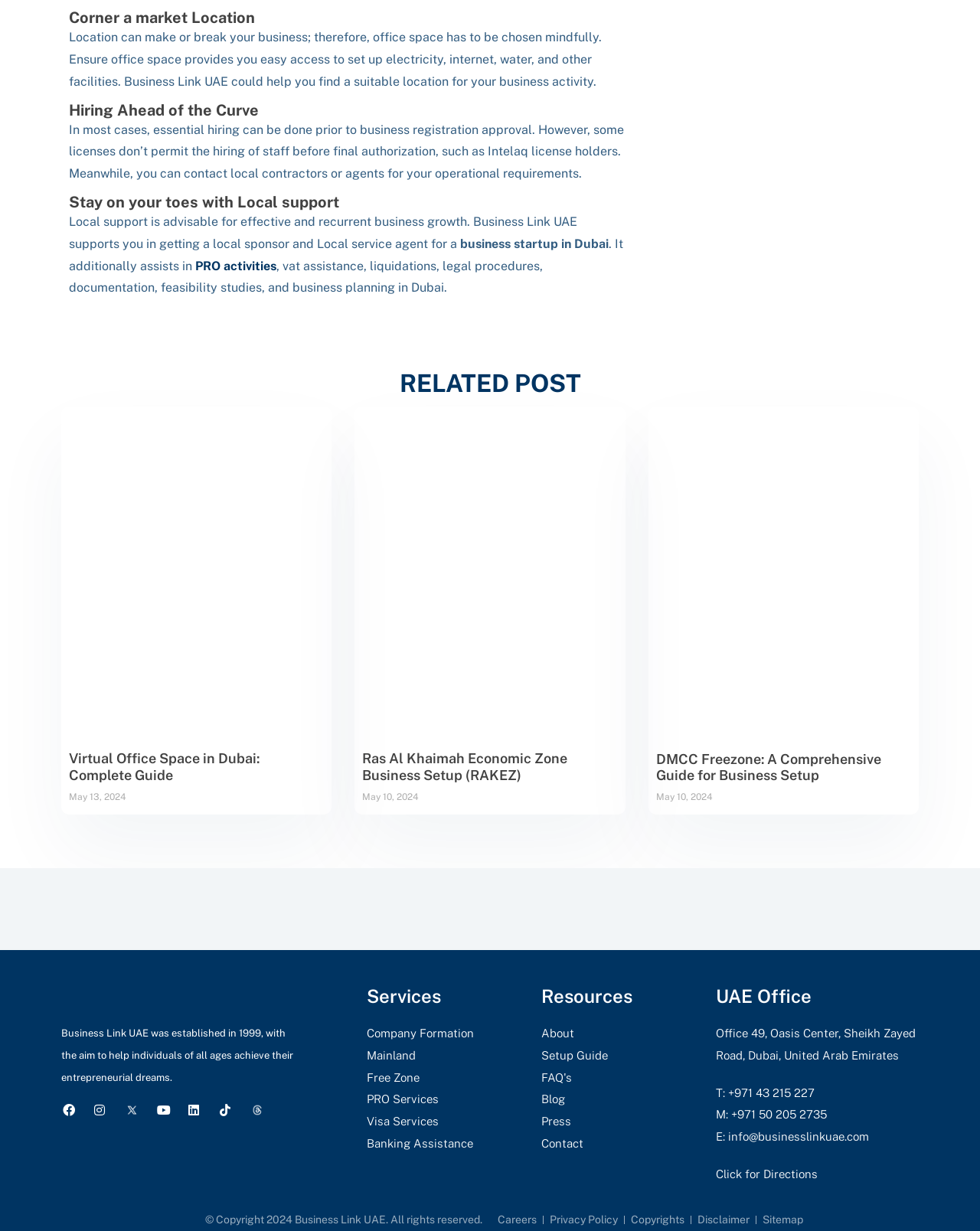Specify the bounding box coordinates of the area that needs to be clicked to achieve the following instruction: "Learn about 'DMCC Freezone: A Comprehensive Guide for Business Setup'".

[0.661, 0.33, 0.938, 0.591]